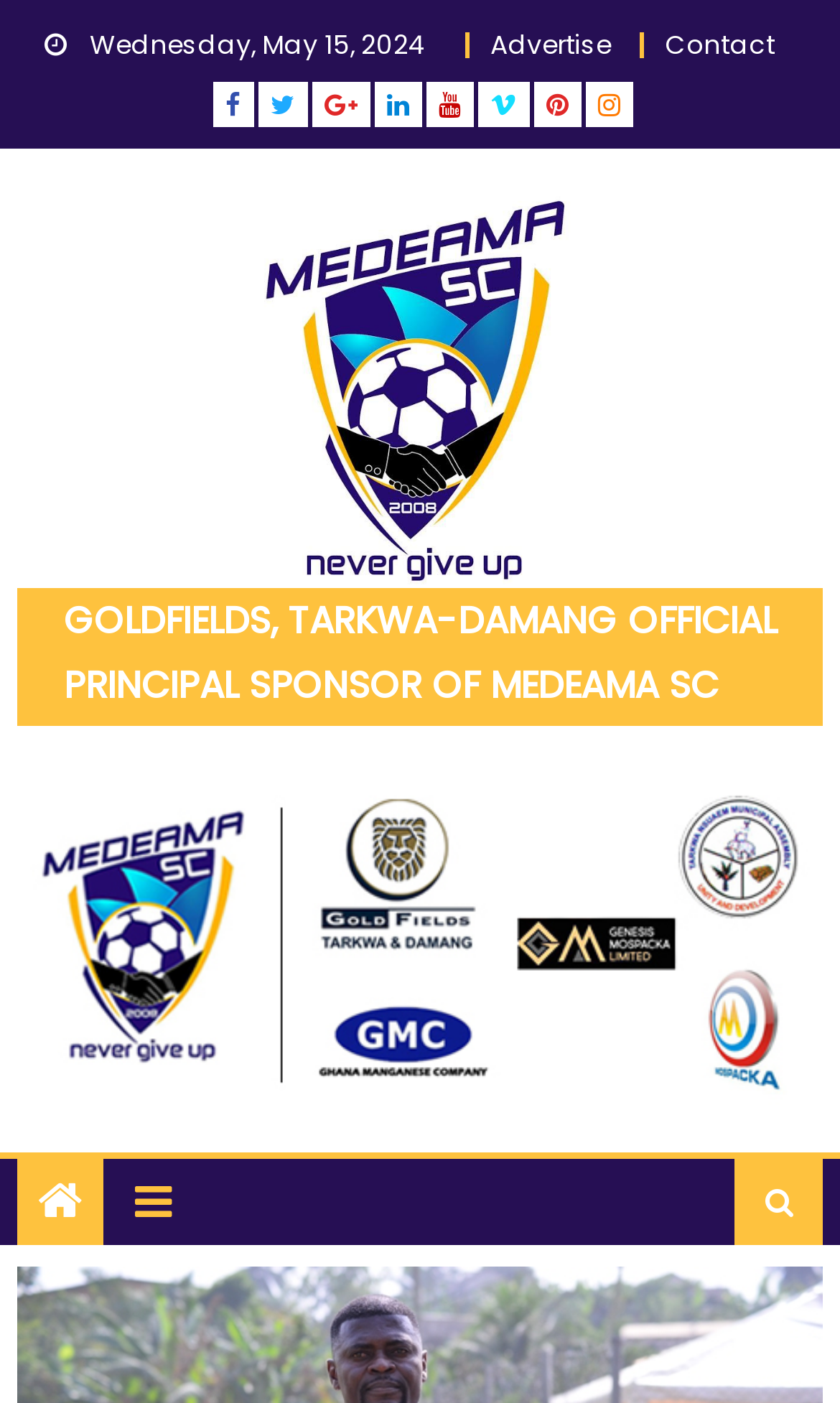Please answer the following question using a single word or phrase: 
How many images are there on the webpage?

1